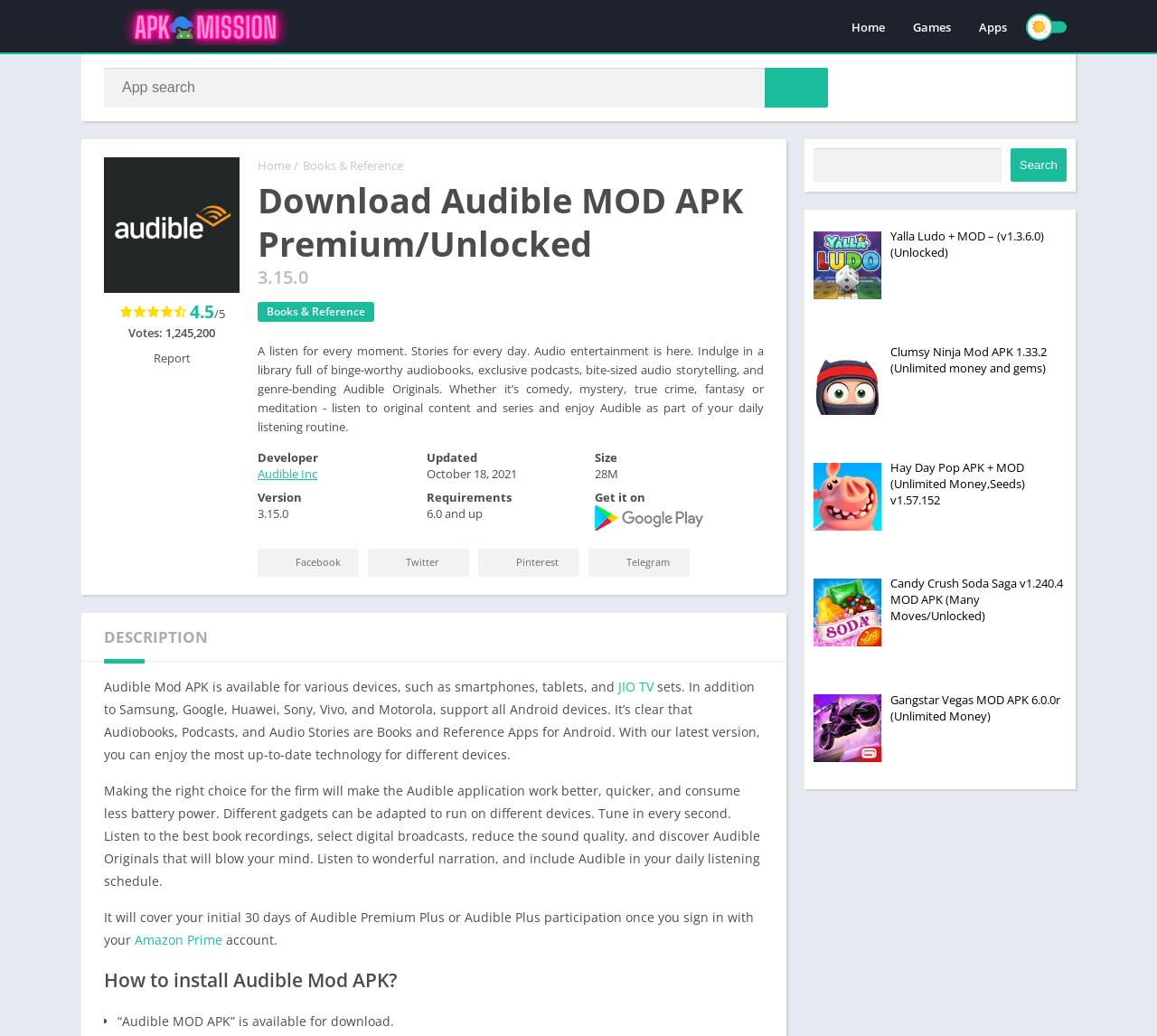Respond concisely with one word or phrase to the following query:
What is the version of the app?

3.15.0